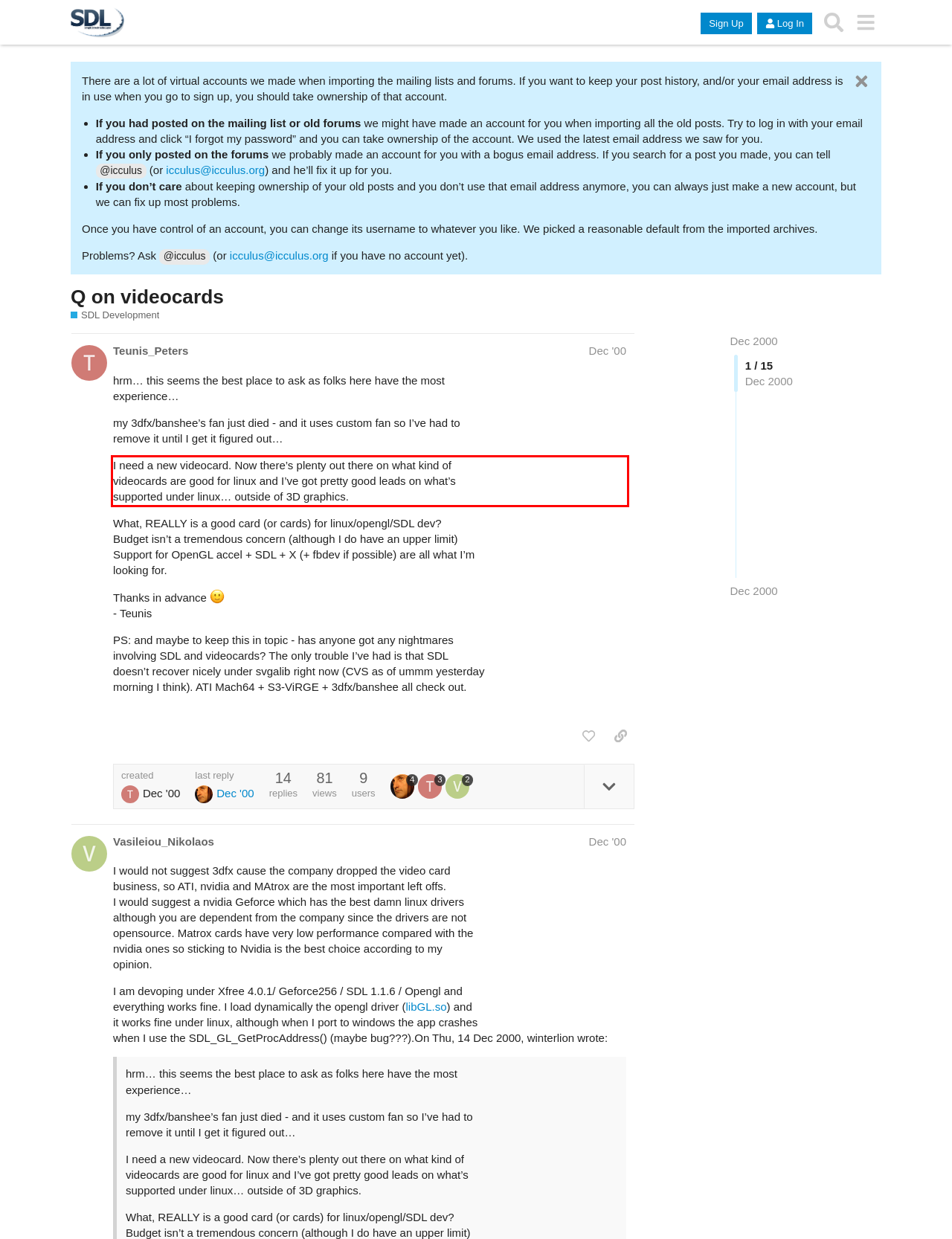Given a screenshot of a webpage containing a red bounding box, perform OCR on the text within this red bounding box and provide the text content.

I need a new videocard. Now there’s plenty out there on what kind of videocards are good for linux and I’ve got pretty good leads on what’s supported under linux… outside of 3D graphics.